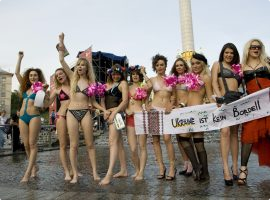Please answer the following question using a single word or phrase: 
What is the tone of the event depicted in the image?

Festive